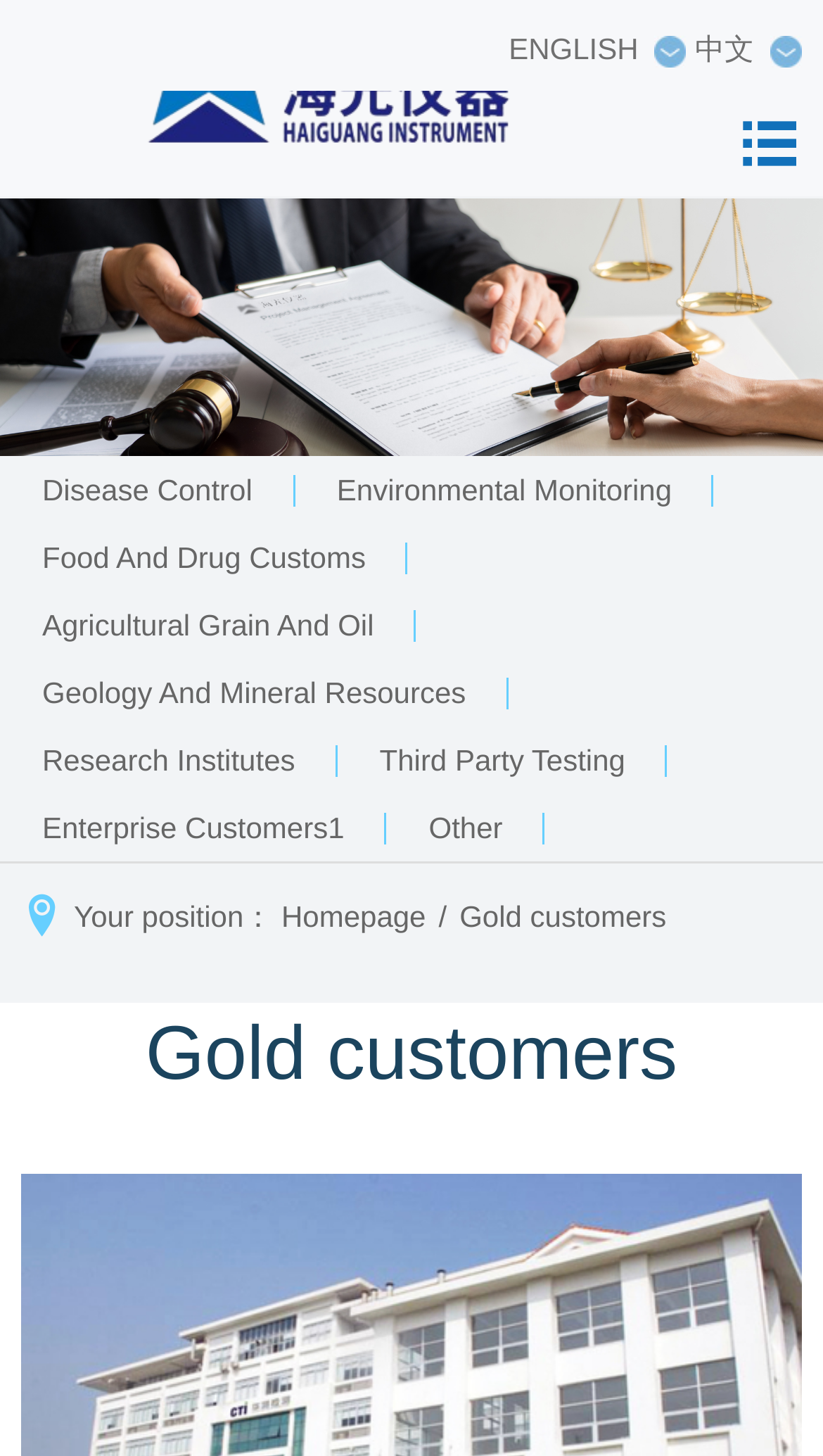Pinpoint the bounding box coordinates of the area that should be clicked to complete the following instruction: "Switch to English version". The coordinates must be given as four float numbers between 0 and 1, i.e., [left, top, right, bottom].

[0.618, 0.022, 0.834, 0.045]